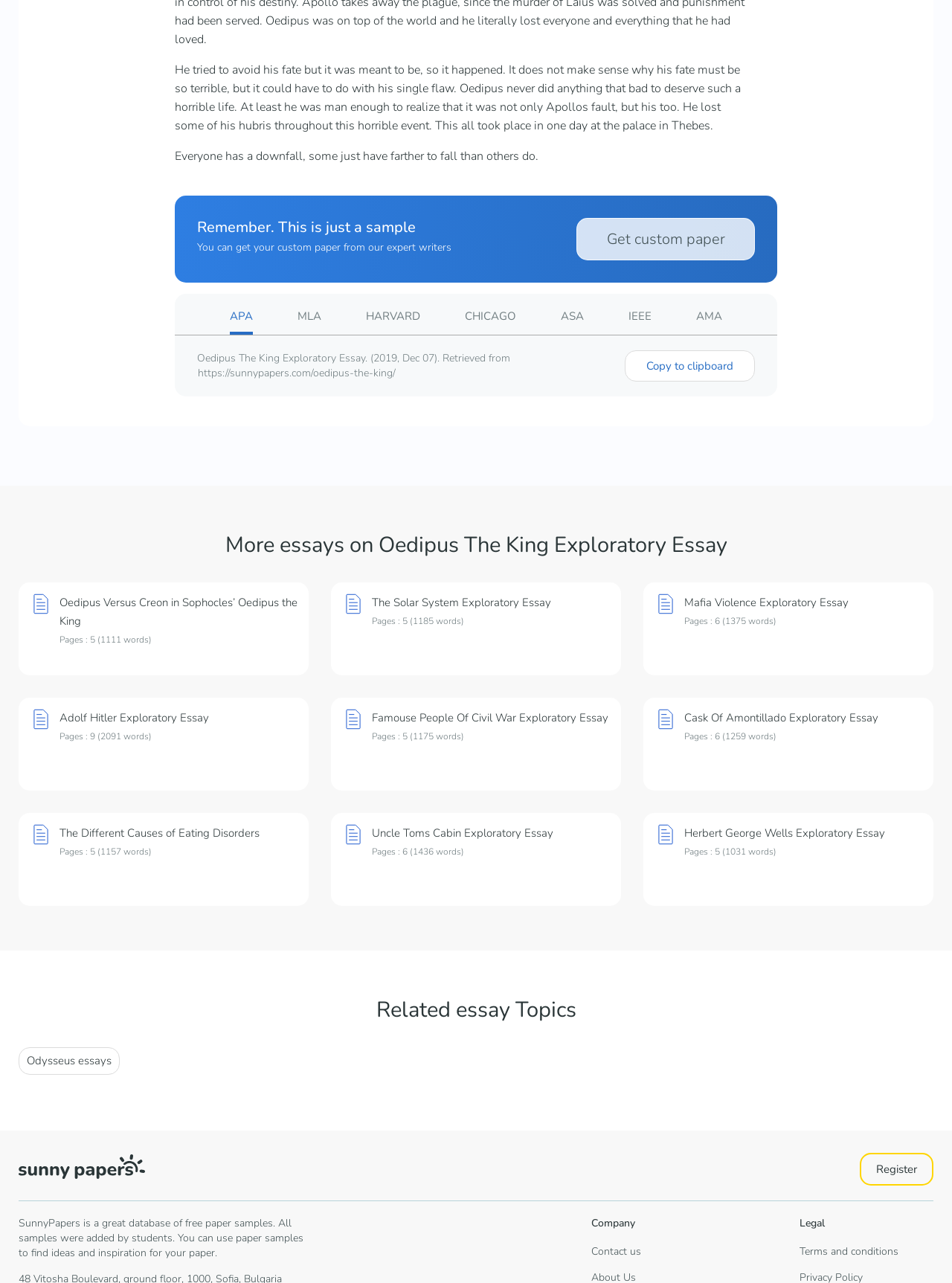Respond to the following question using a concise word or phrase: 
What is the name of the website?

SunnyPapers